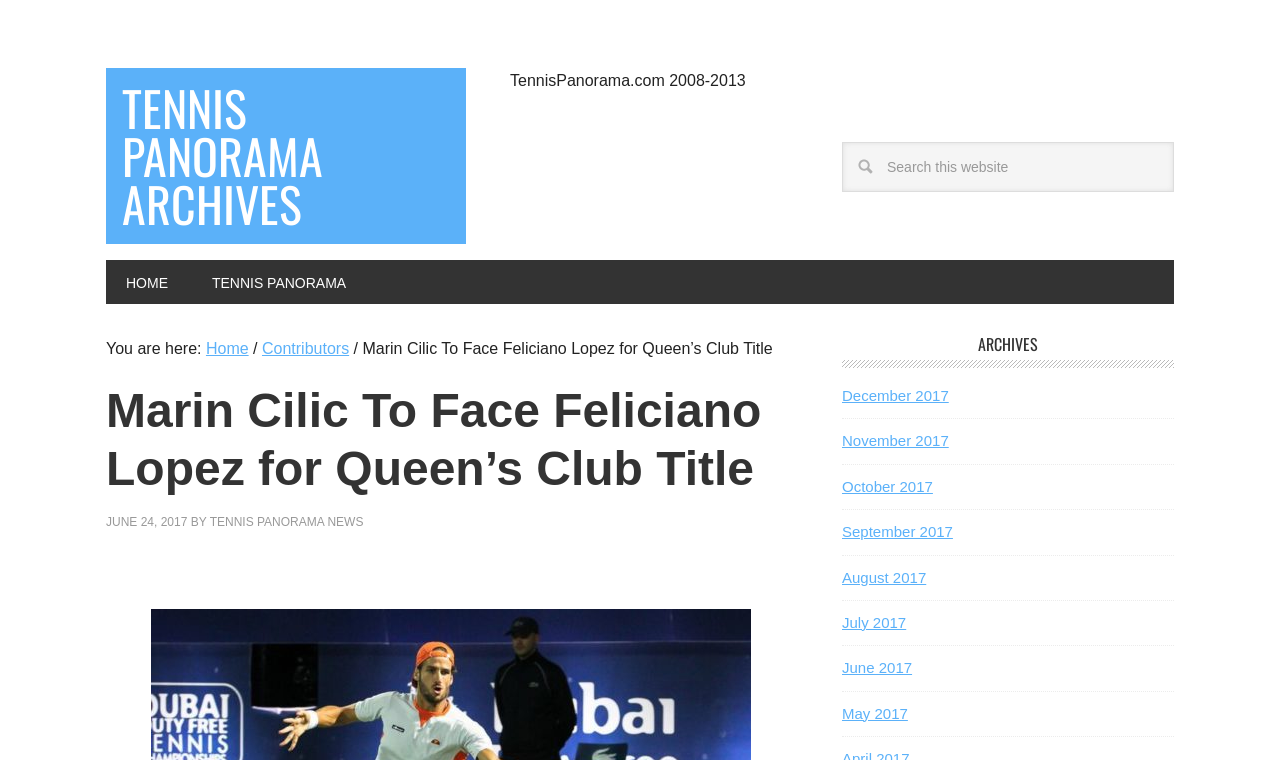Determine the bounding box coordinates for the HTML element mentioned in the following description: "name="s" placeholder="Search this website"". The coordinates should be a list of four floats ranging from 0 to 1, represented as [left, top, right, bottom].

[0.658, 0.187, 0.917, 0.253]